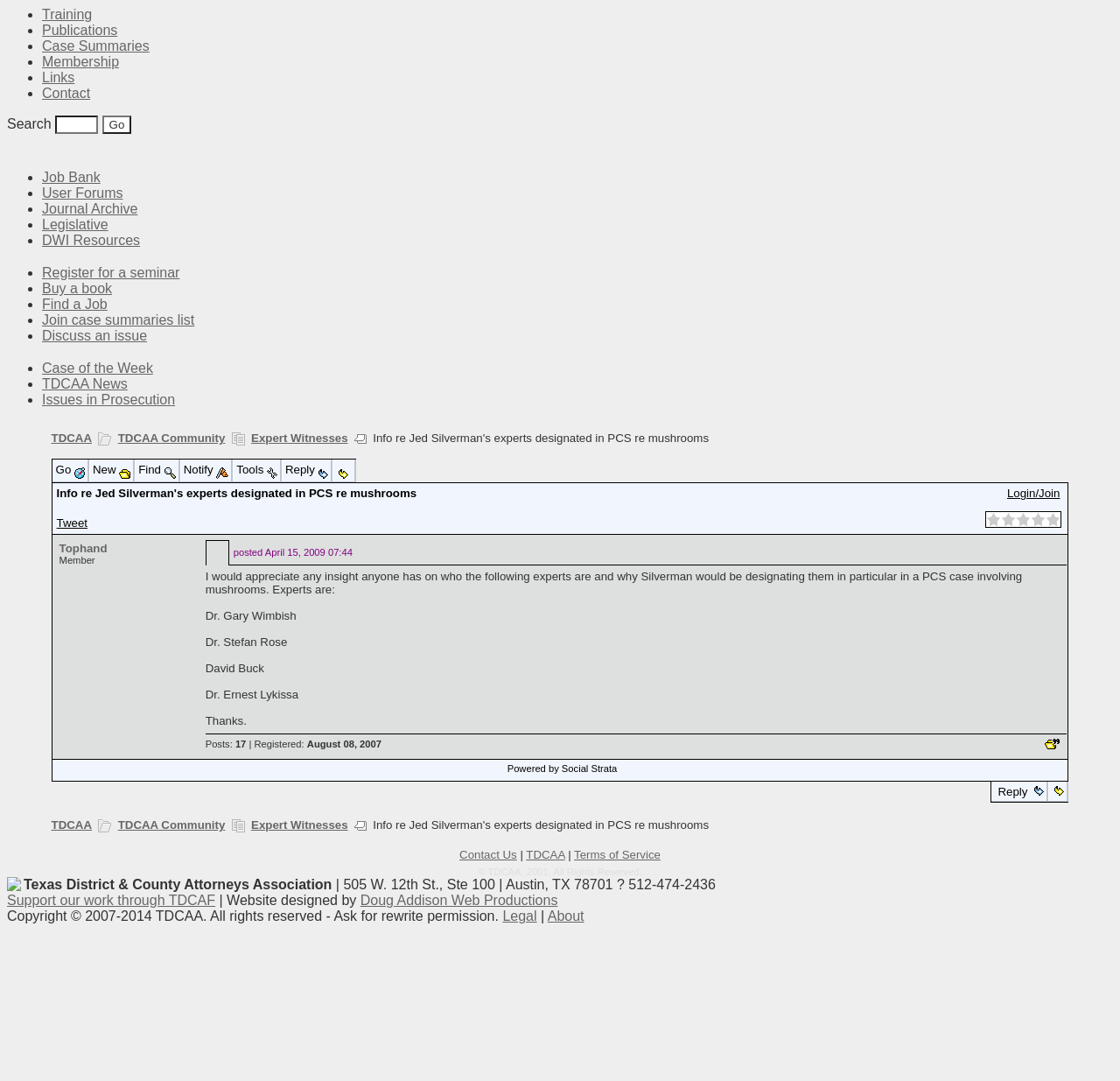Offer a meticulous description of the webpage's structure and content.

This webpage appears to be a topic page related to Jed Silverman's experts designated in PCS regarding mushrooms. The page is divided into several sections, with a navigation menu at the top and a search bar in the top-left corner. 

The navigation menu consists of several links, including "Training", "Publications", "Case Summaries", "Membership", "Links", and "Contact", each separated by a bullet point. Below the navigation menu, there is a link to the "Home" page. 

The search bar is accompanied by a "Go" button and a text label that says "Enter the terms you wish to search for." 

Below the search bar, there are several sections of links, each with a bullet point. The first section includes links to "Job Bank", "User Forums", "Journal Archive", "Legislative", and "DWI Resources". The second section includes links to "Register for a seminar", "Buy a book", "Find a Job", "Join case summaries list", and "Discuss an issue". The third section includes links to "Case of the Week", "TDCAA News", and "Issues in Prosecution". 

On the right side of the page, there is a section with a logo and several links, including "TDCAA", "TDCAA Community", "Hop To Forum Categories", and "Expert Witnesses". 

Below this section, there is a table with several grid cells, each containing an image and a link. The links are labeled "Go", "New", "Find", "Notify", "Tools", and "Reply". 

Further down the page, there is another table with two grid cells. The first cell contains a link to "Tweet" and an iframe, while the second cell contains a link to "Login/Join". 

At the bottom of the page, there is a layout table with a single row and three cells. The first cell contains a link to "Tophand", and the second and third cells are empty.